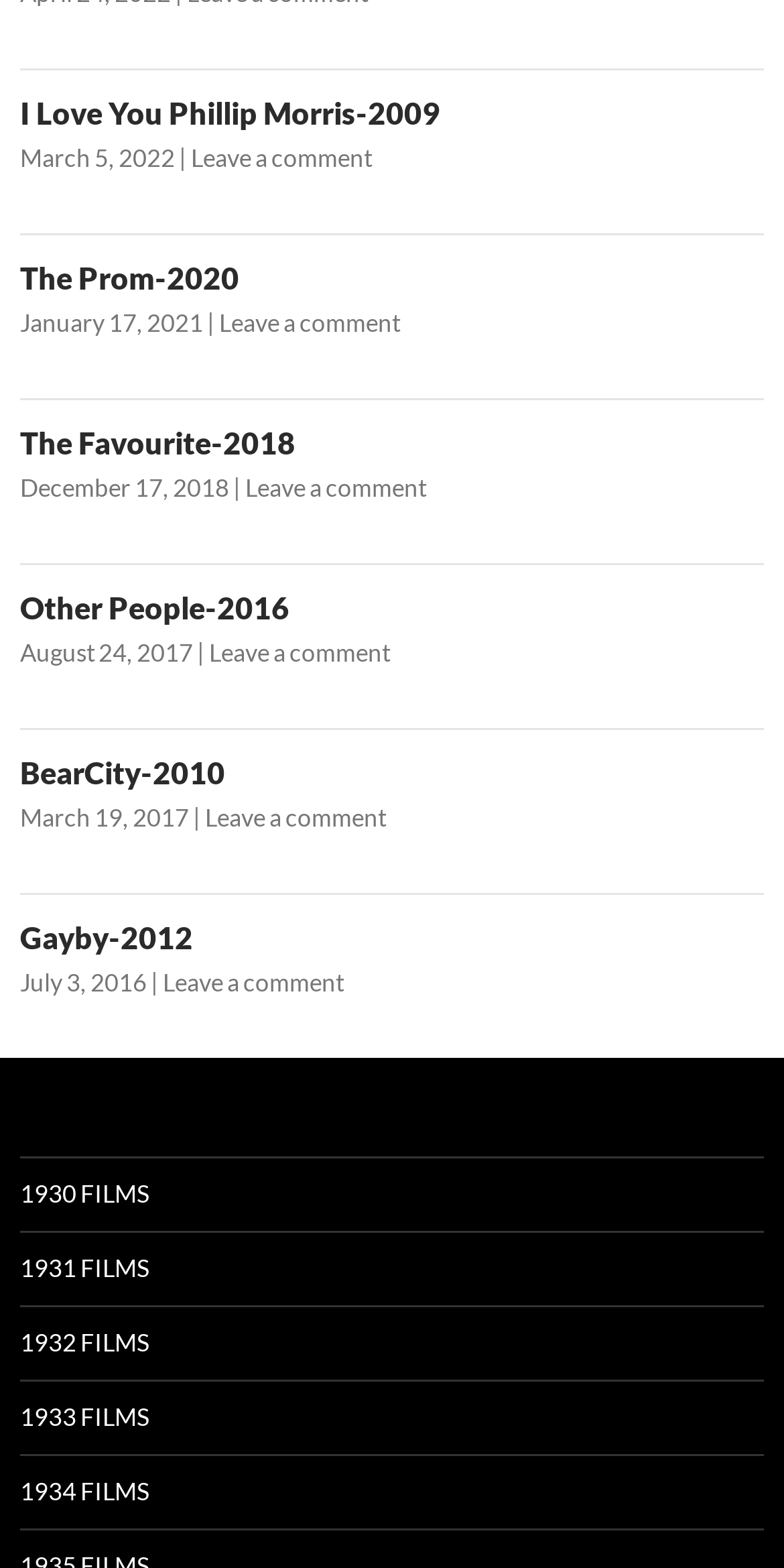Given the element description: "December 17, 2018", predict the bounding box coordinates of the UI element it refers to, using four float numbers between 0 and 1, i.e., [left, top, right, bottom].

[0.026, 0.301, 0.292, 0.321]